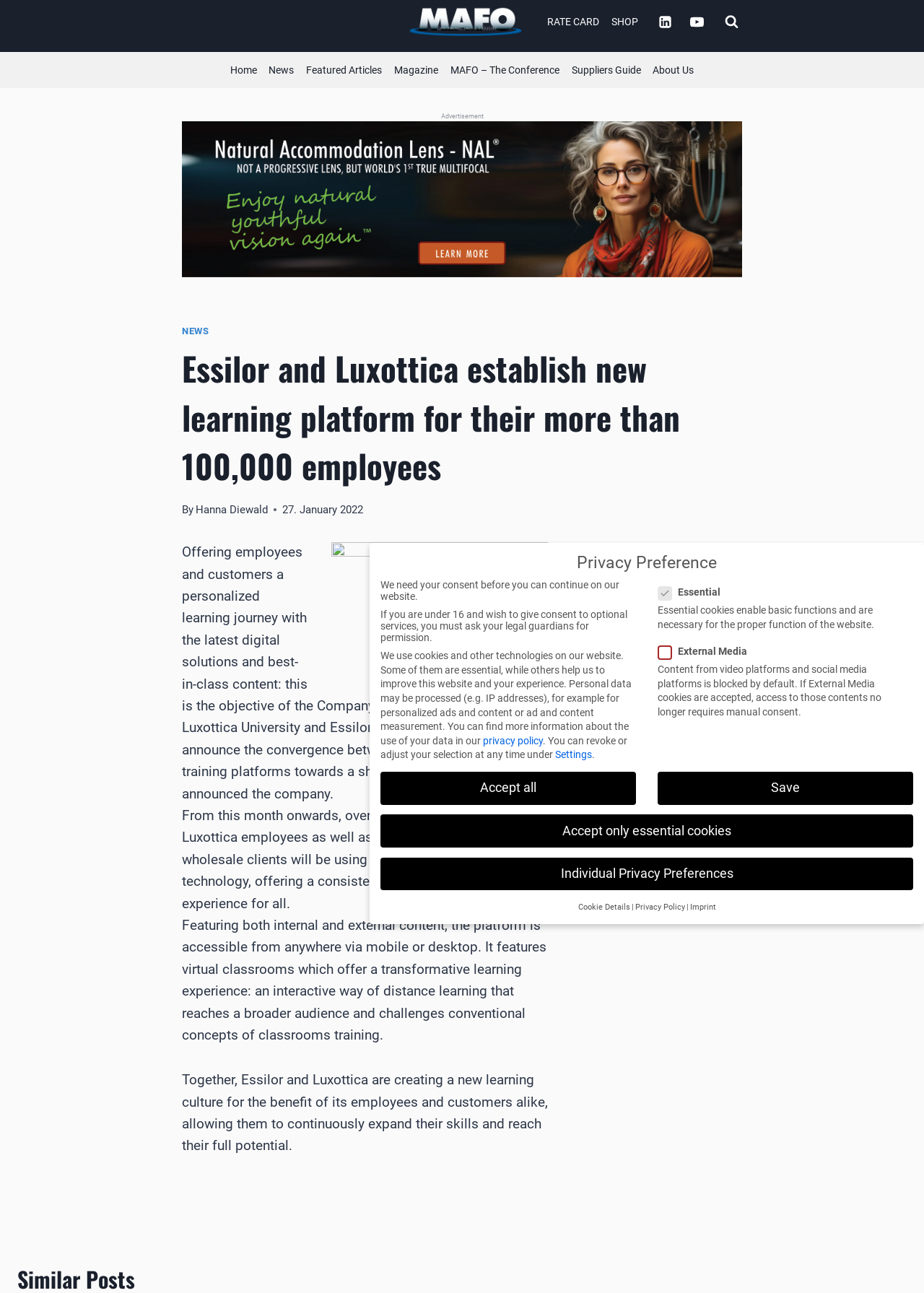Using the provided element description: "About Us", determine the bounding box coordinates of the corresponding UI element in the screenshot.

[0.7, 0.04, 0.758, 0.068]